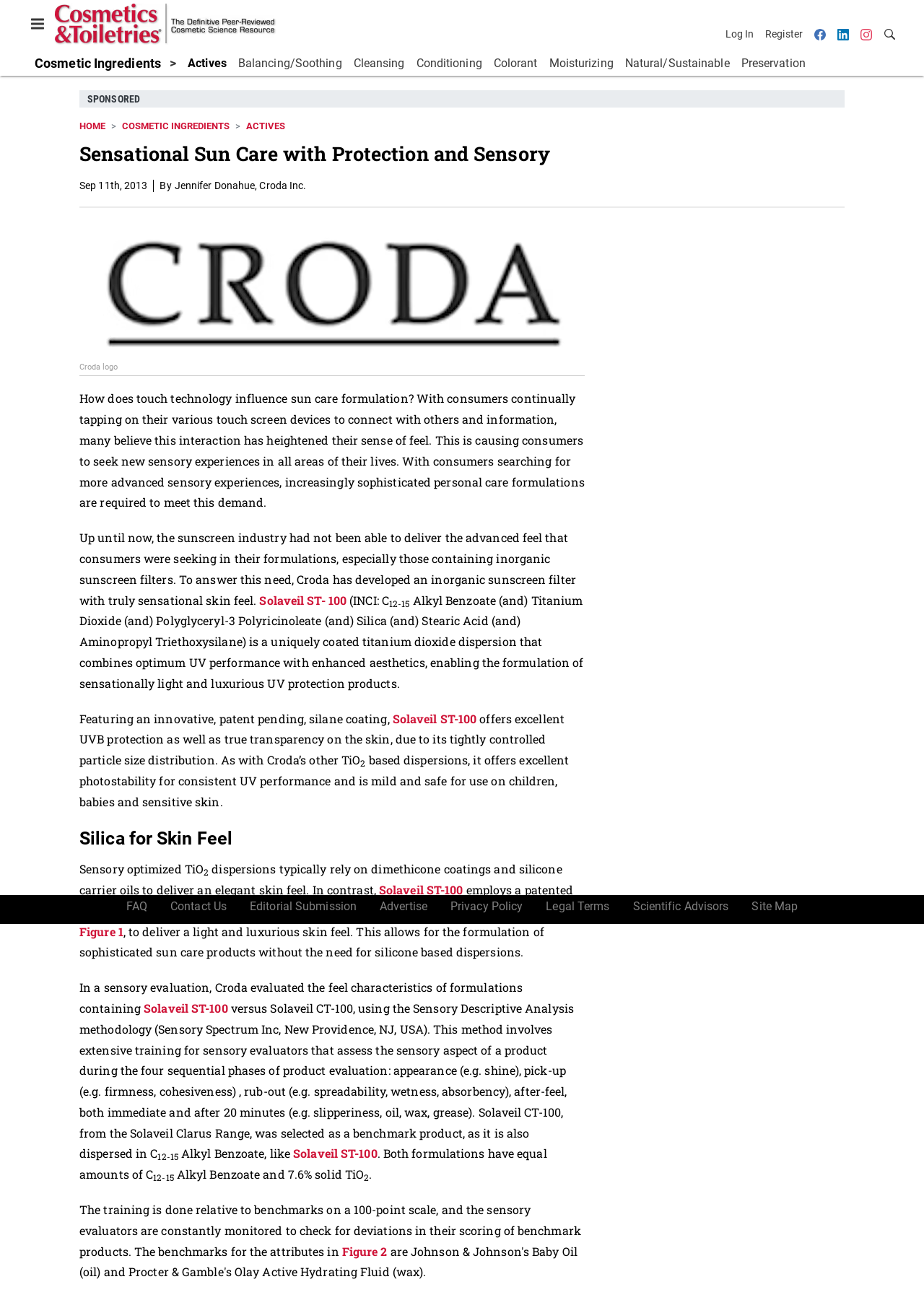Identify the bounding box for the UI element specified in this description: "Tuna Bread 吞拿魚包". The coordinates must be four float numbers between 0 and 1, formatted as [left, top, right, bottom].

None